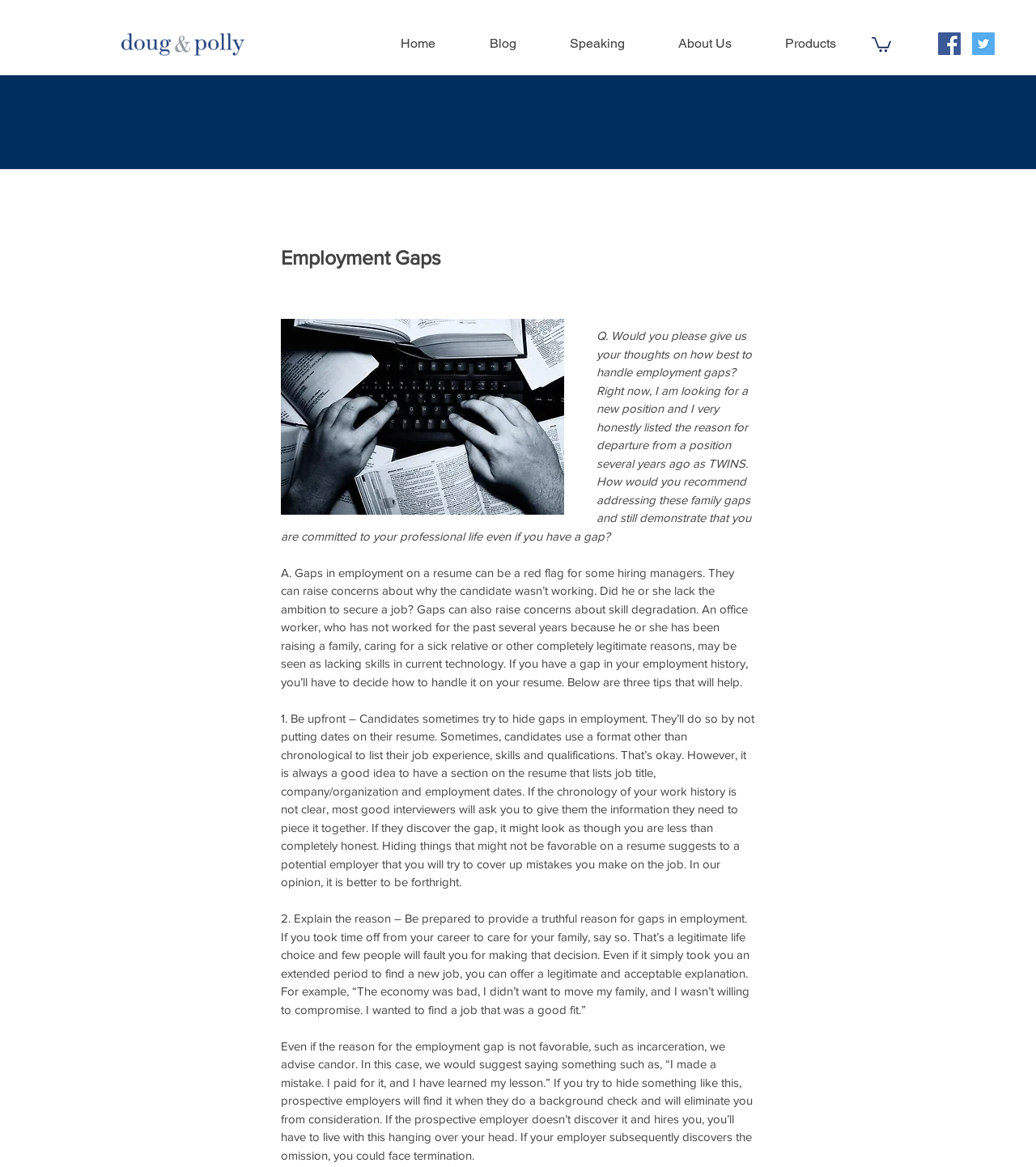Please specify the bounding box coordinates in the format (top-left x, top-left y, bottom-right x, bottom-right y), with all values as floating point numbers between 0 and 1. Identify the bounding box of the UI element described by: Terms & Conditions

None